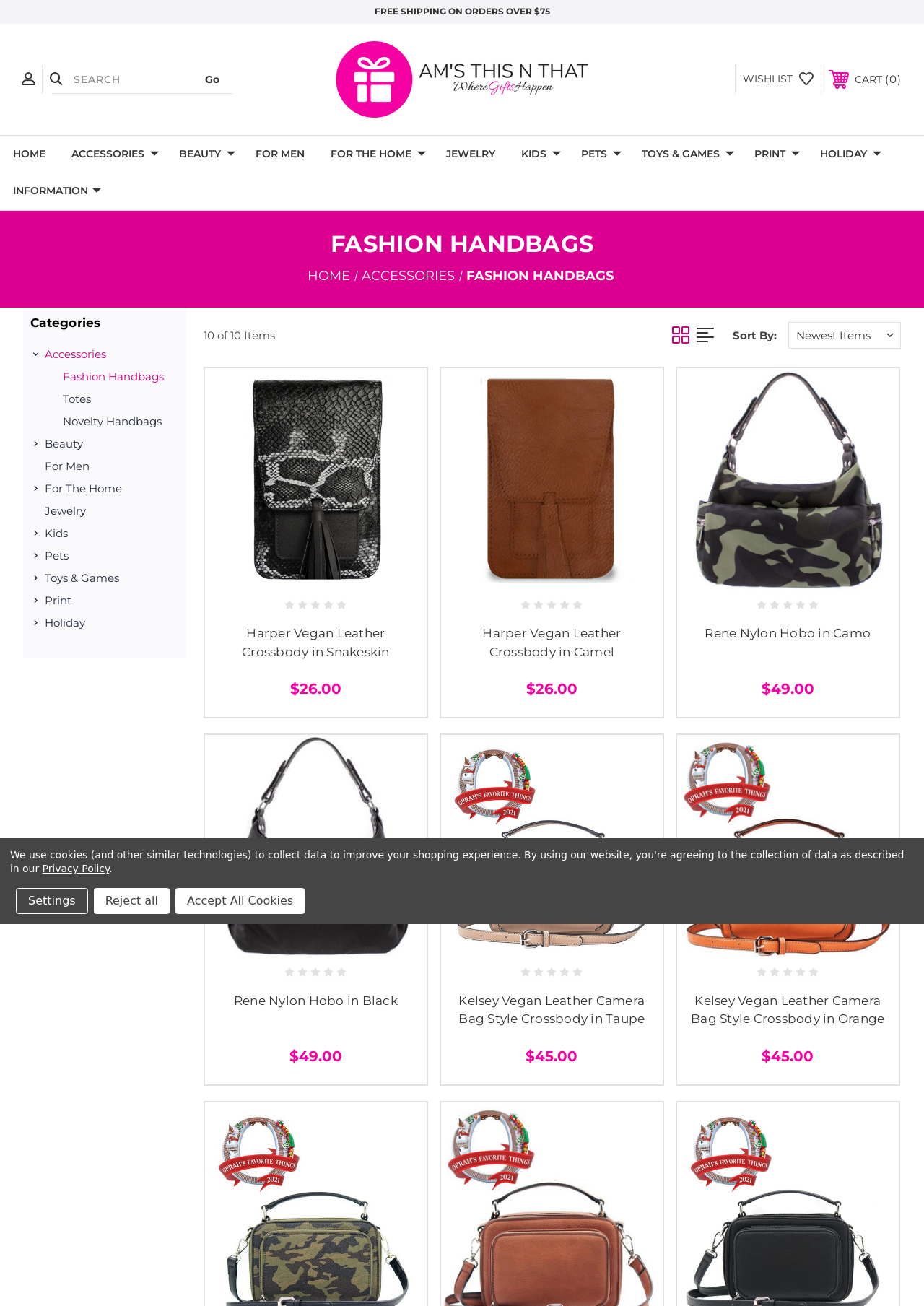Indicate the bounding box coordinates of the element that needs to be clicked to satisfy the following instruction: "Search for something". The coordinates should be four float numbers between 0 and 1, i.e., [left, top, right, bottom].

[0.056, 0.05, 0.252, 0.072]